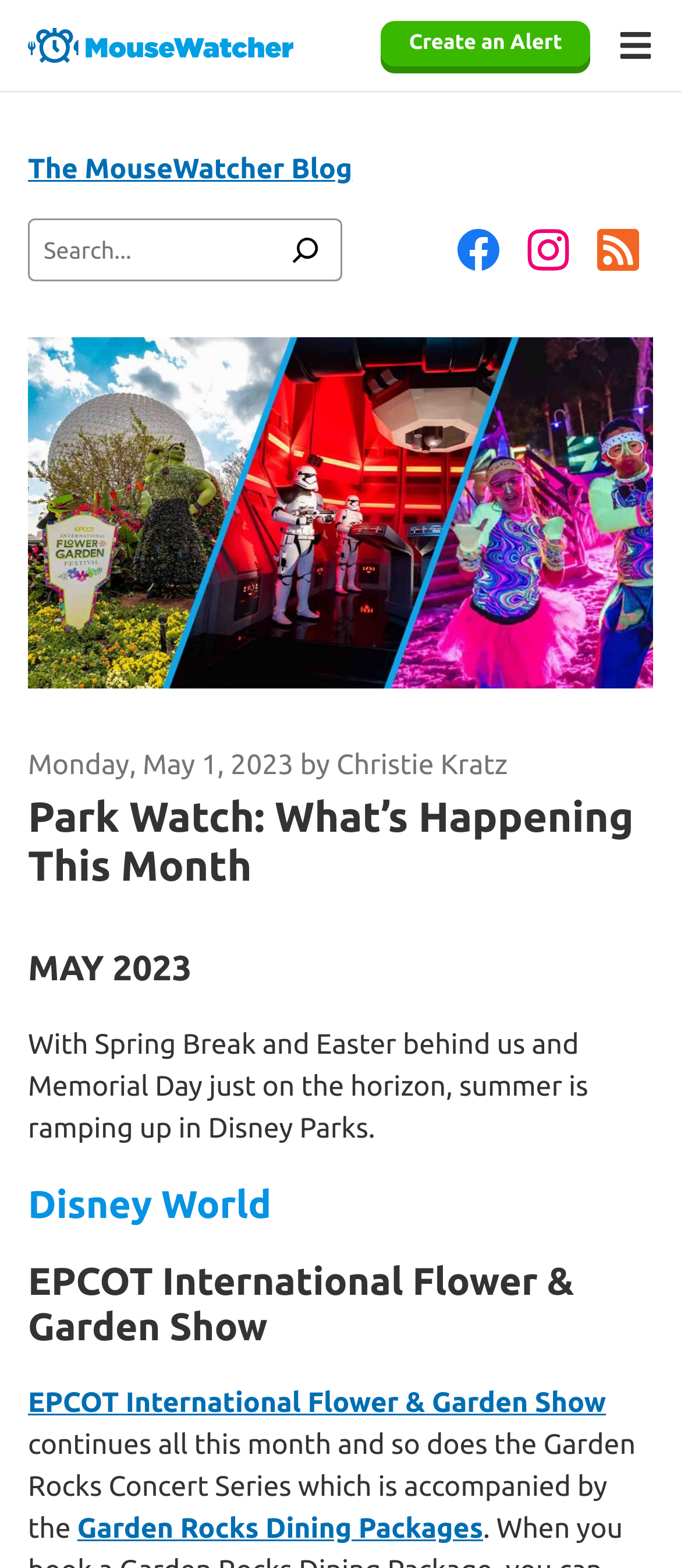What is the current month?
Please provide a single word or phrase answer based on the image.

May 2023